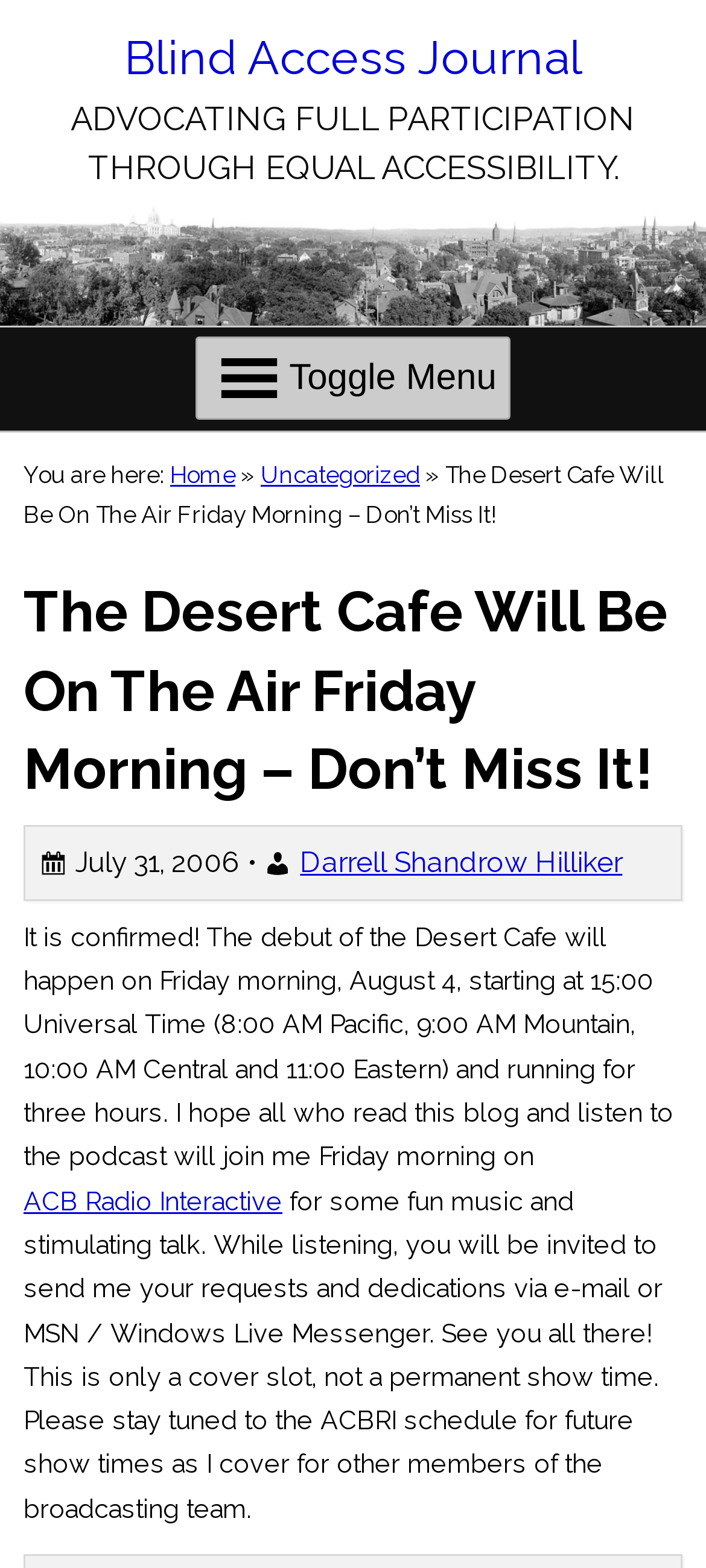What is the title of the current post?
We need a detailed and exhaustive answer to the question. Please elaborate.

I found the answer by examining the StaticText element with the longest text content, which is likely to be the title of the current post.